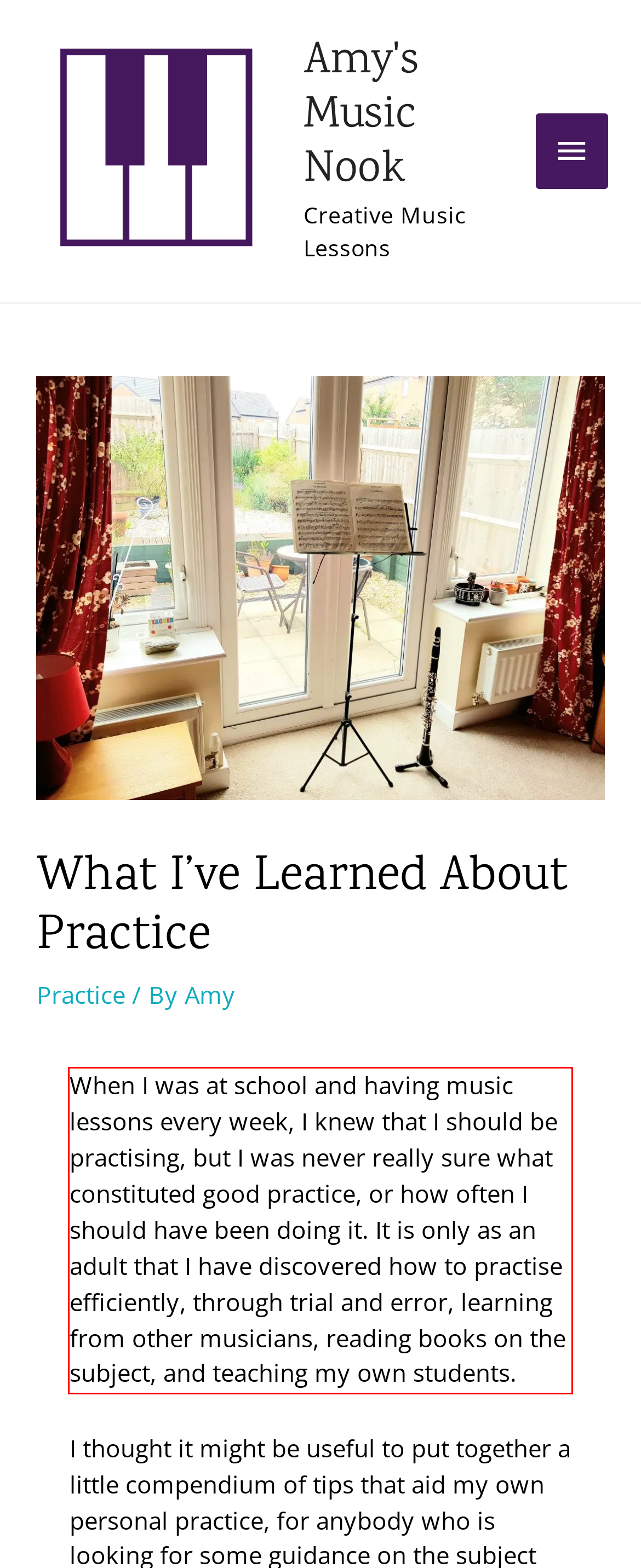View the screenshot of the webpage and identify the UI element surrounded by a red bounding box. Extract the text contained within this red bounding box.

When I was at school and having music lessons every week, I knew that I should be practising, but I was never really sure what constituted good practice, or how often I should have been doing it. It is only as an adult that I have discovered how to practise efficiently, through trial and error, learning from other musicians, reading books on the subject, and teaching my own students.